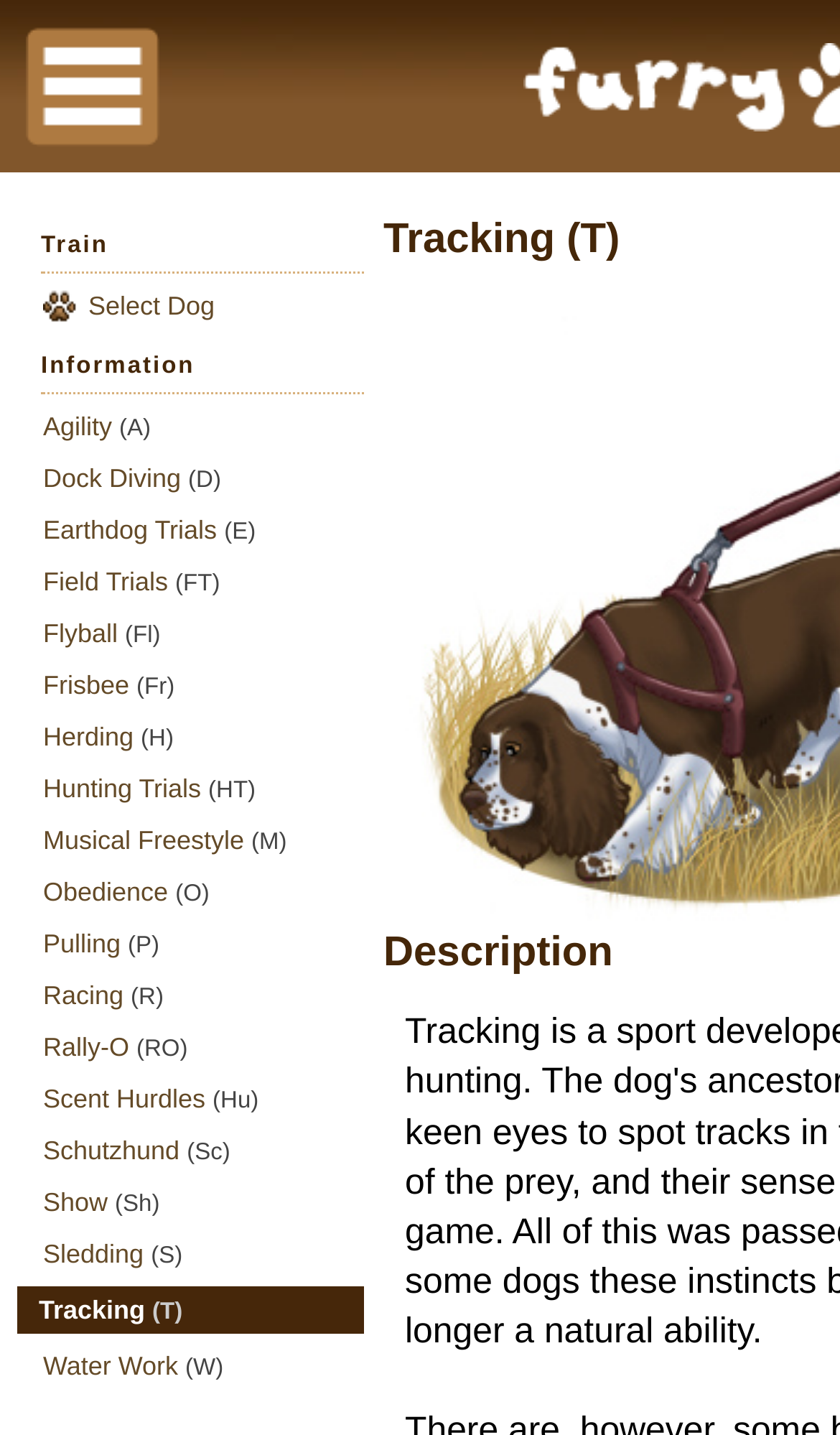What is the first sport listed?
Using the image, provide a detailed and thorough answer to the question.

I looked at the links under the 'Information' heading and found that the first link is labeled 'Agility (A)'.